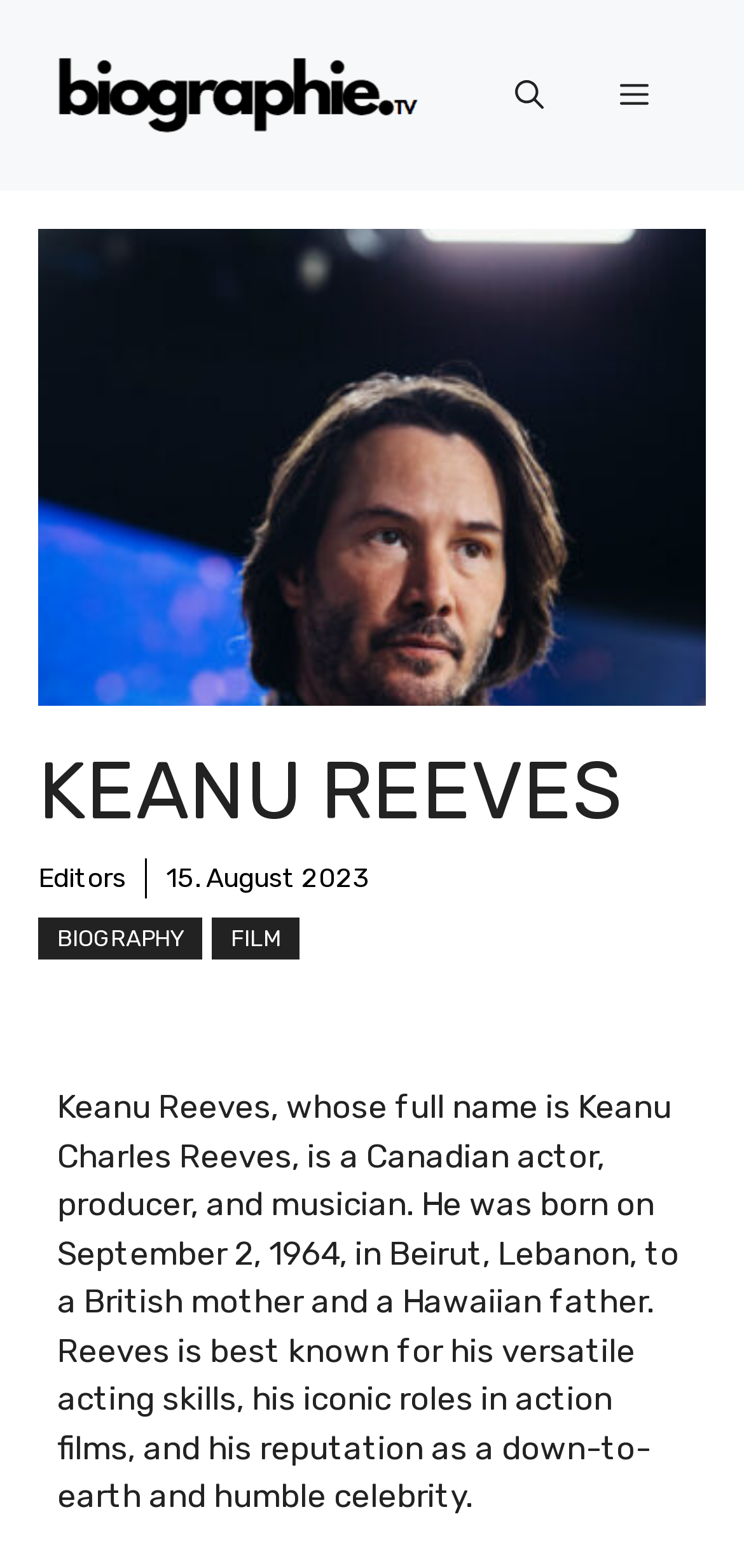From the details in the image, provide a thorough response to the question: What is the name of the website?

The answer can be found in the banner at the top of the webpage, which displays the text 'Biographie TV' and has a corresponding image with the same text.